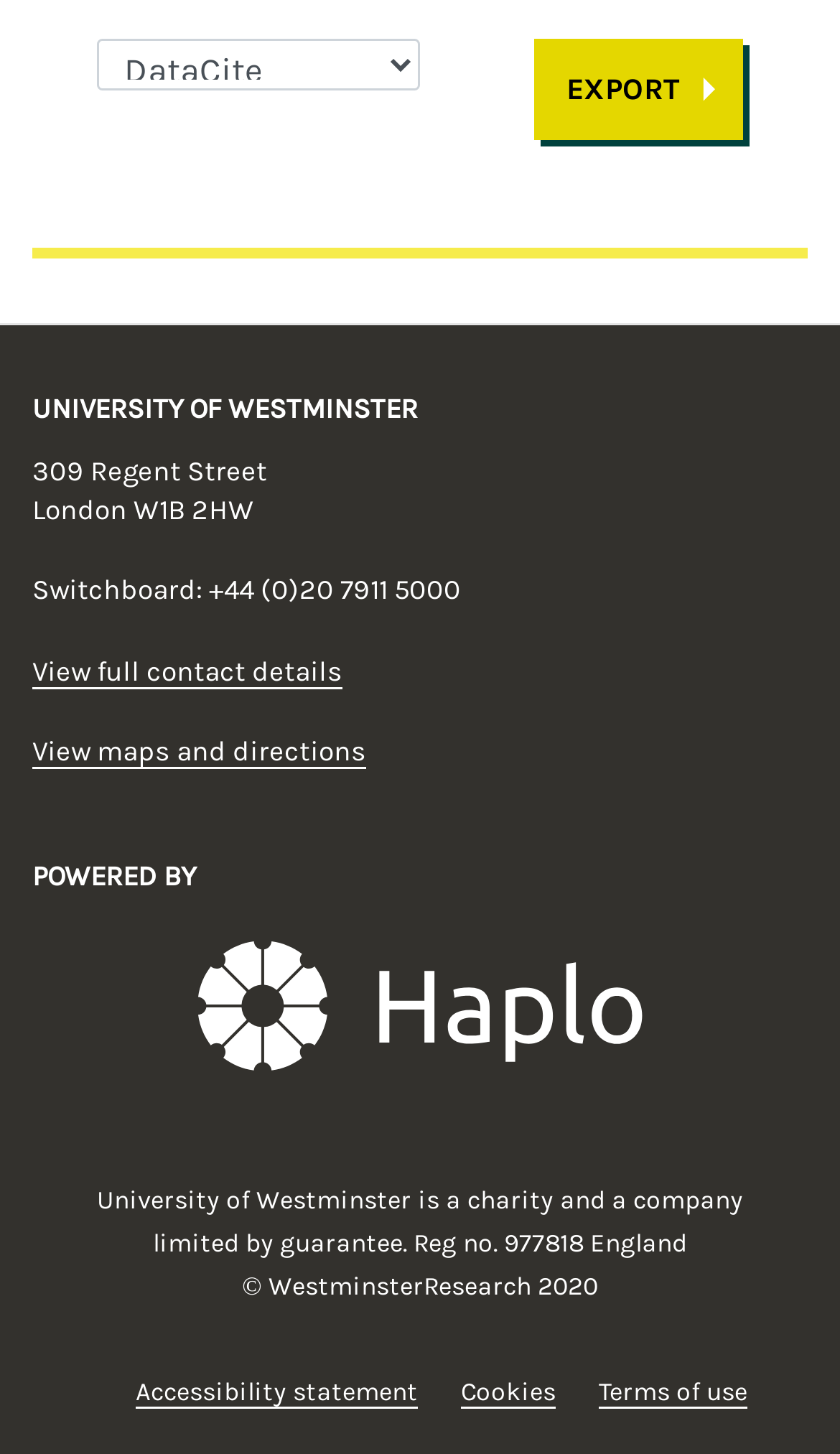Please determine the bounding box coordinates of the element's region to click for the following instruction: "View full contact details".

[0.038, 0.45, 0.408, 0.473]